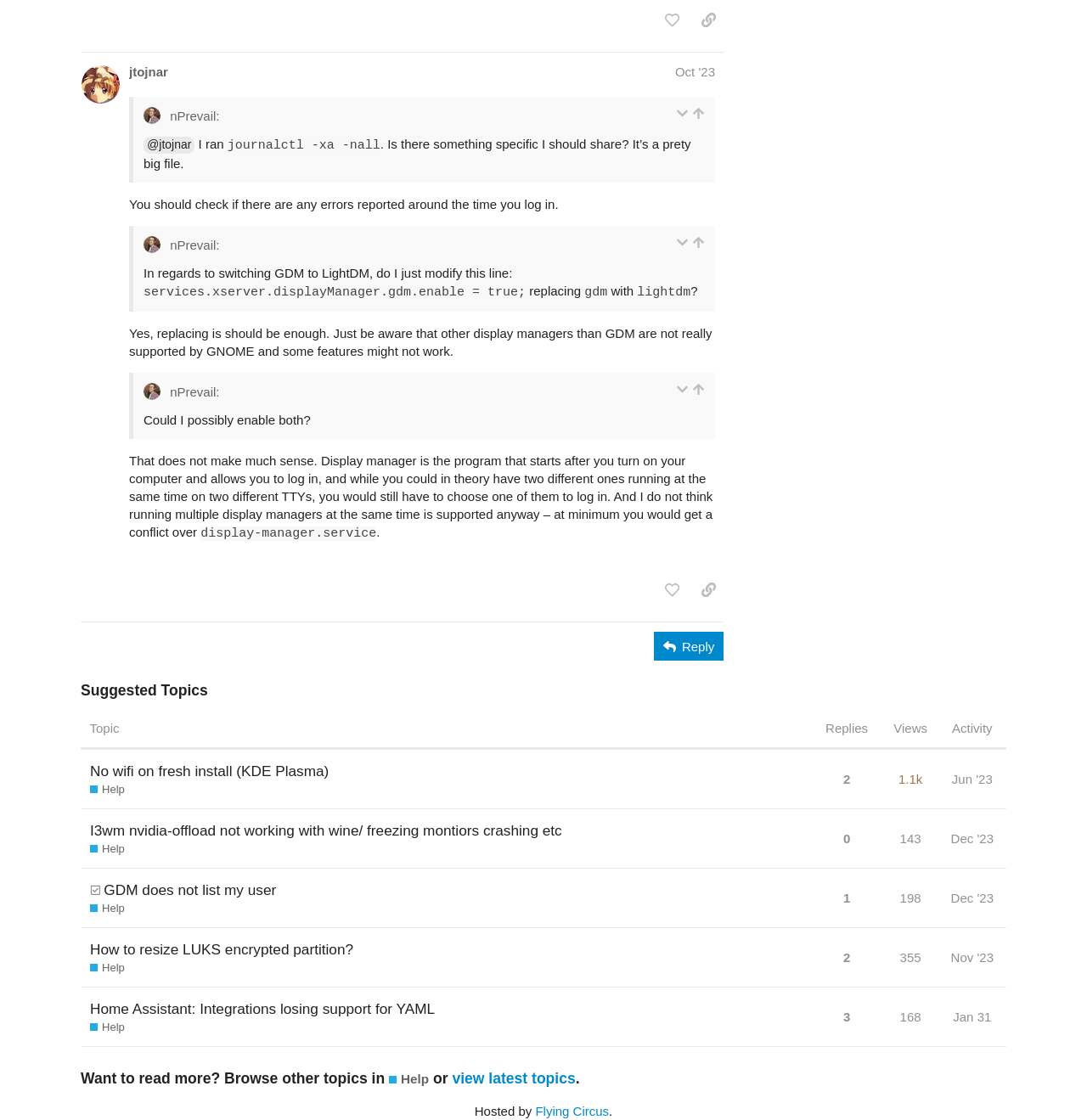What is the topic of the post?
Provide a detailed answer to the question, using the image to inform your response.

The topic of the post can be inferred from the text content of the post, which mentions running the command 'journalctl -xa -nall' and asking if there is something specific to share.